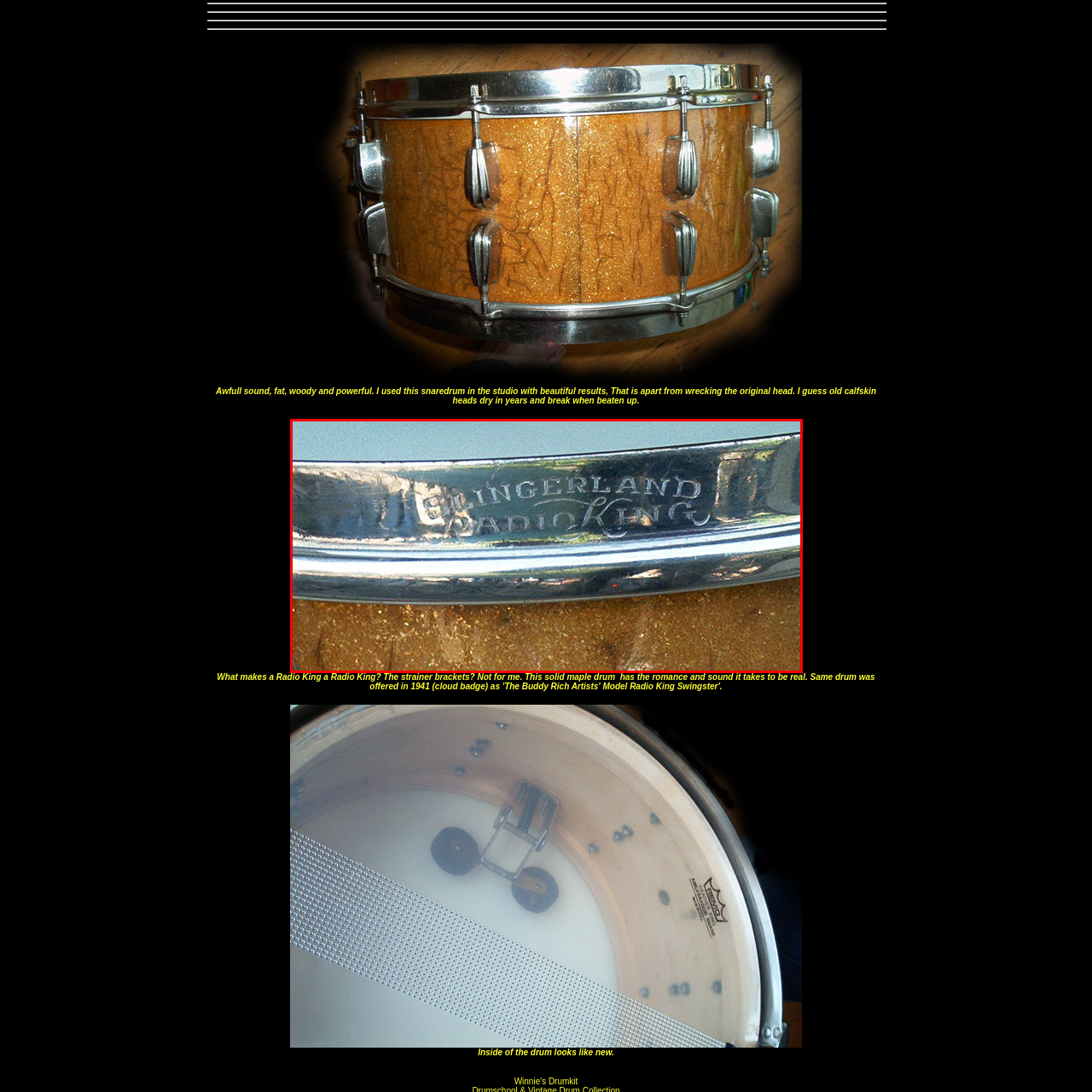Deliver a detailed account of the image that lies within the red box.

The image features a close-up view of a drum, prominently displaying the engraved logo "SLINGERLAND RADIO KING" on the metal rim. The metallic finish reflects light, highlighting its polished surface. Below the rim, the drum's natural wooden shell has a textured appearance, showcasing its craftsmanship and character. This detail suggests a well-maintained snare drum, possibly used in studio settings to achieve rich, warm sounds. Accompanying text notes a previous use of the drum and a remark on the condition of the drum's interior, emphasizing its quality despite age signs on the calfskin head. Overall, the image captures an iconic piece of musical instrument history, blending elegance with functionality.